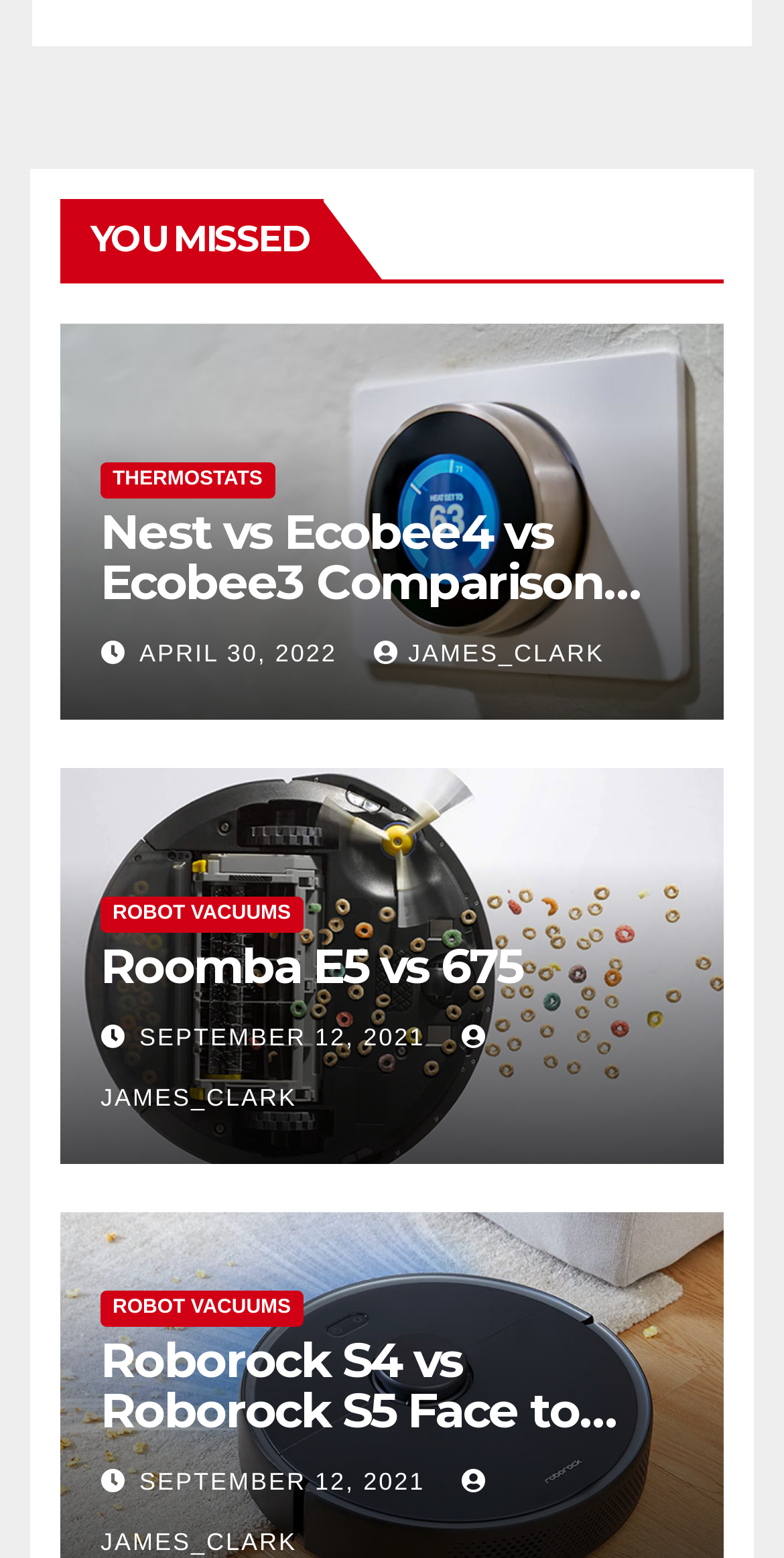Use a single word or phrase to answer this question: 
How many links are there on this page?

11